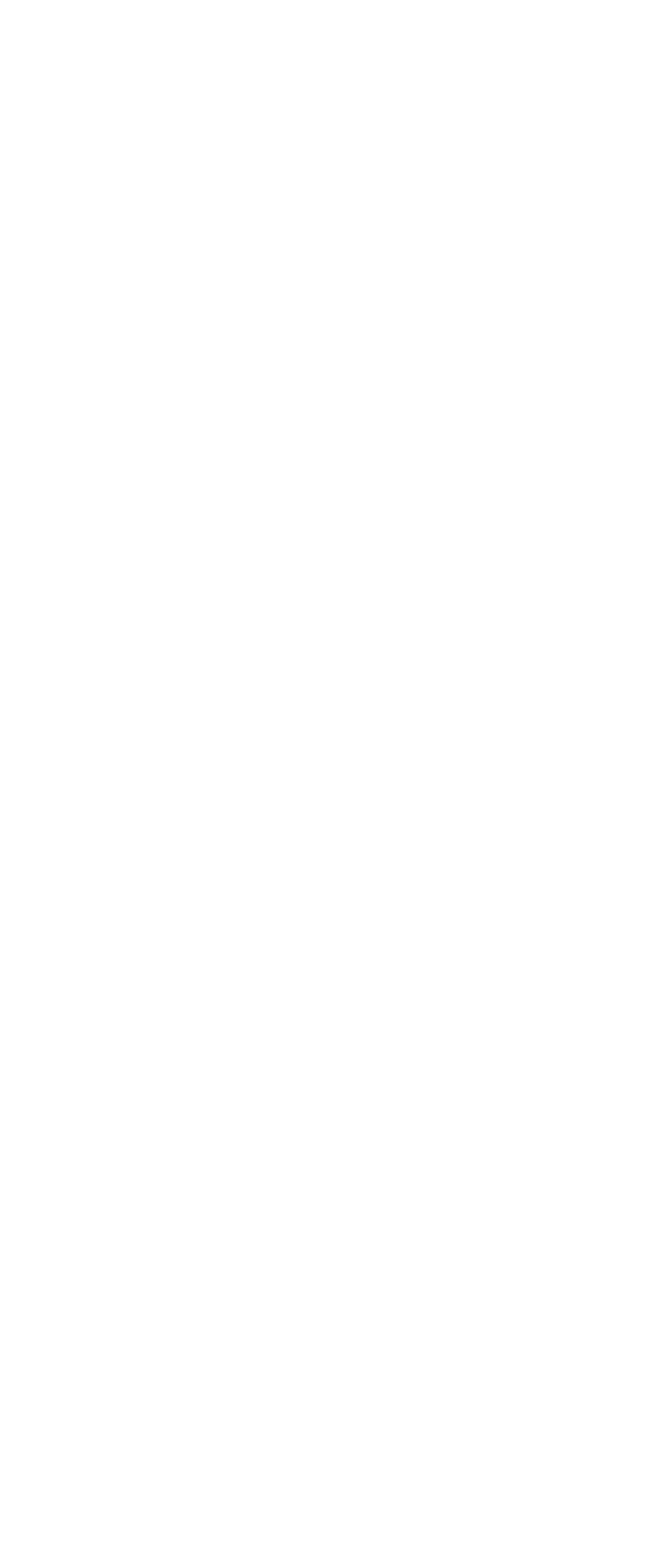Determine the bounding box coordinates for the area that needs to be clicked to fulfill this task: "Contact RPN". The coordinates must be given as four float numbers between 0 and 1, i.e., [left, top, right, bottom].

[0.362, 0.813, 0.523, 0.863]